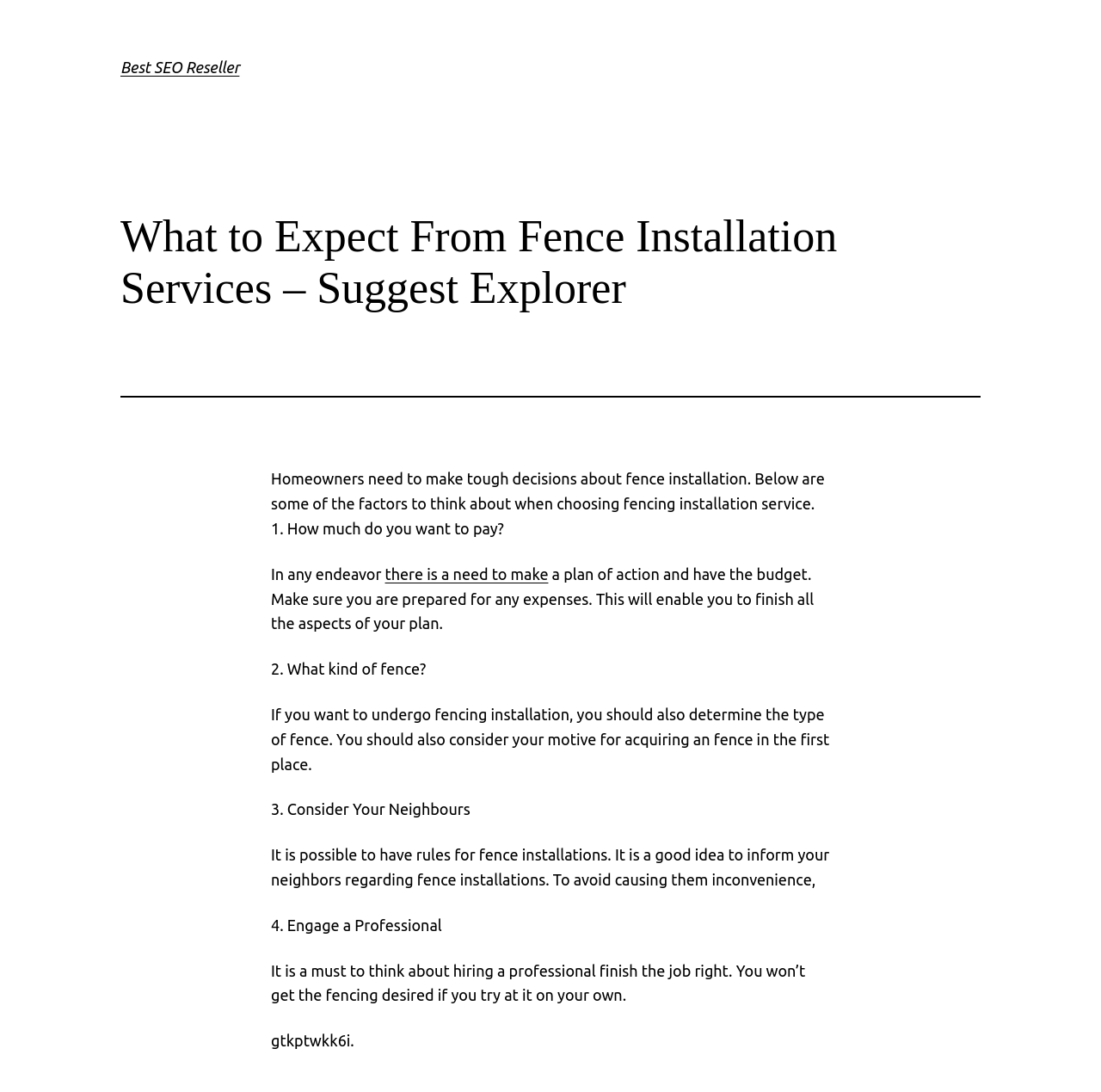How many factors are mentioned on the webpage for choosing a fencing installation service?
Please provide a single word or phrase based on the screenshot.

4